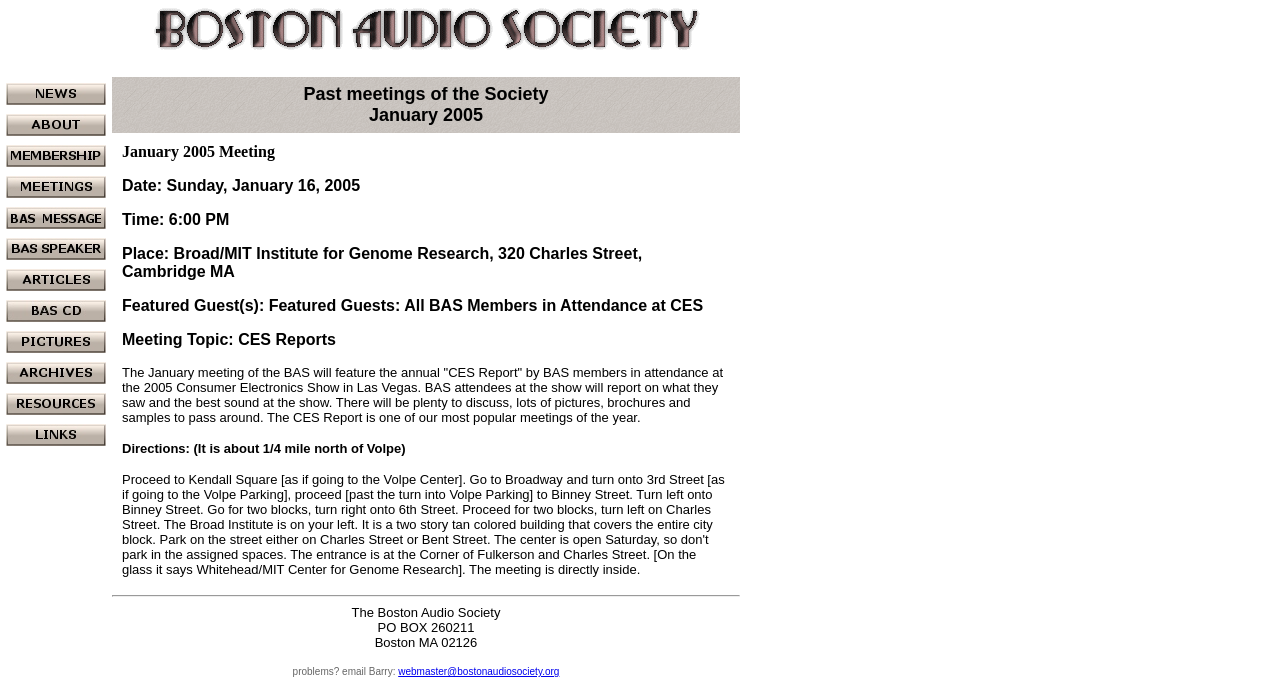Please specify the coordinates of the bounding box for the element that should be clicked to carry out this instruction: "click the link to CES Reports". The coordinates must be four float numbers between 0 and 1, formatted as [left, top, right, bottom].

[0.005, 0.133, 0.083, 0.158]